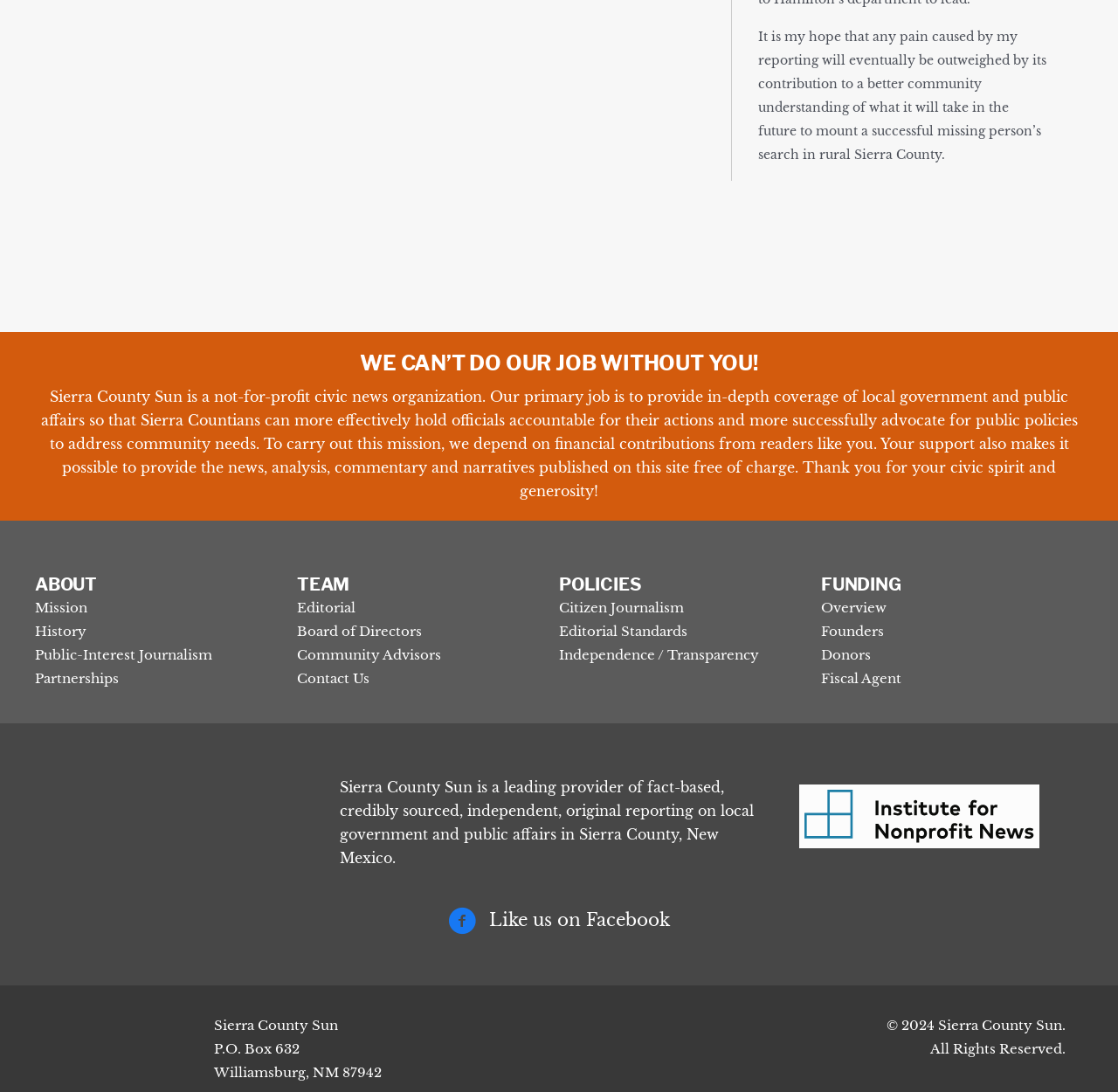Determine the bounding box coordinates of the clickable element to complete this instruction: "Like Sierra County Sun on Facebook". Provide the coordinates in the format of four float numbers between 0 and 1, [left, top, right, bottom].

[0.438, 0.832, 0.599, 0.854]